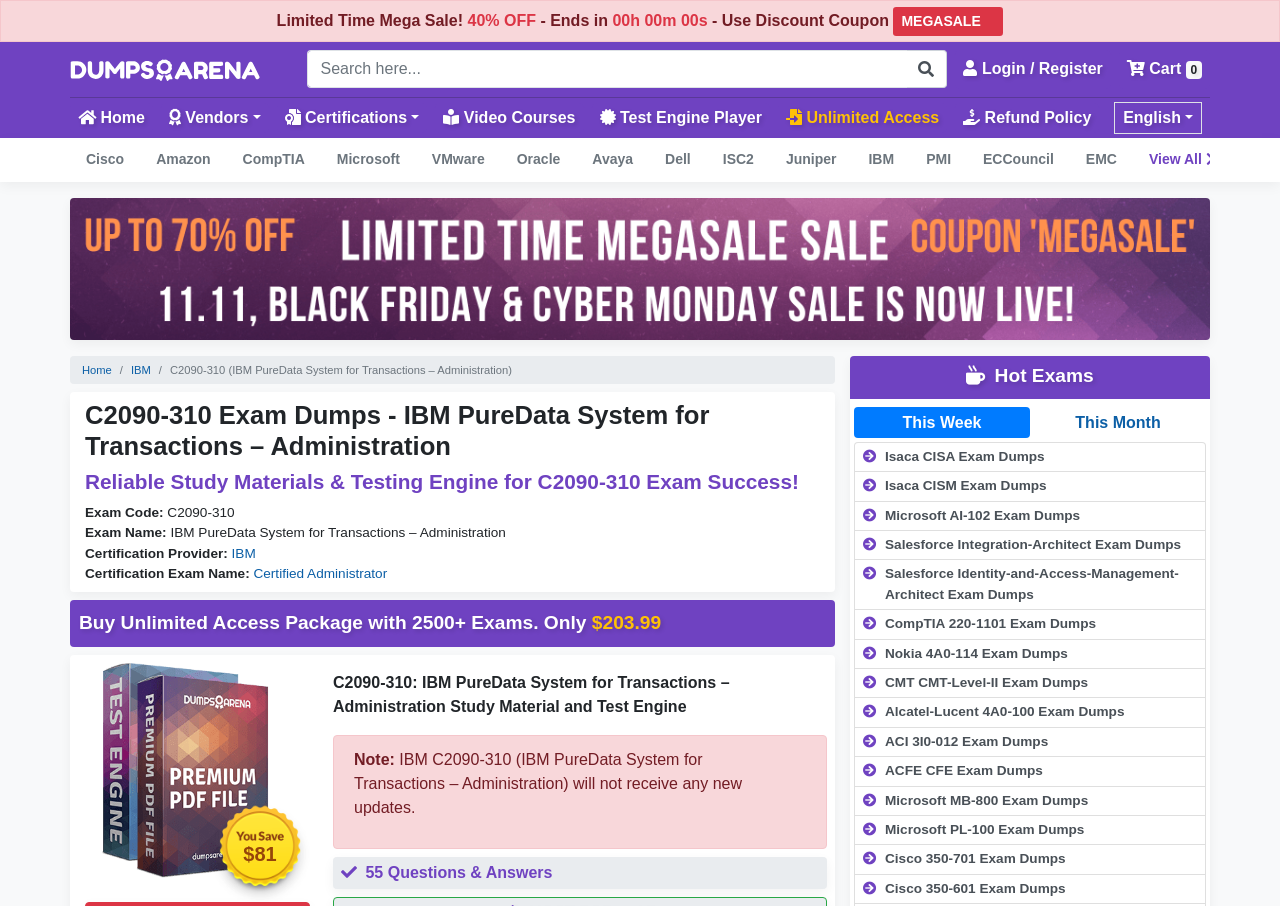Determine the bounding box coordinates of the region that needs to be clicked to achieve the task: "Login or register".

[0.746, 0.06, 0.868, 0.093]